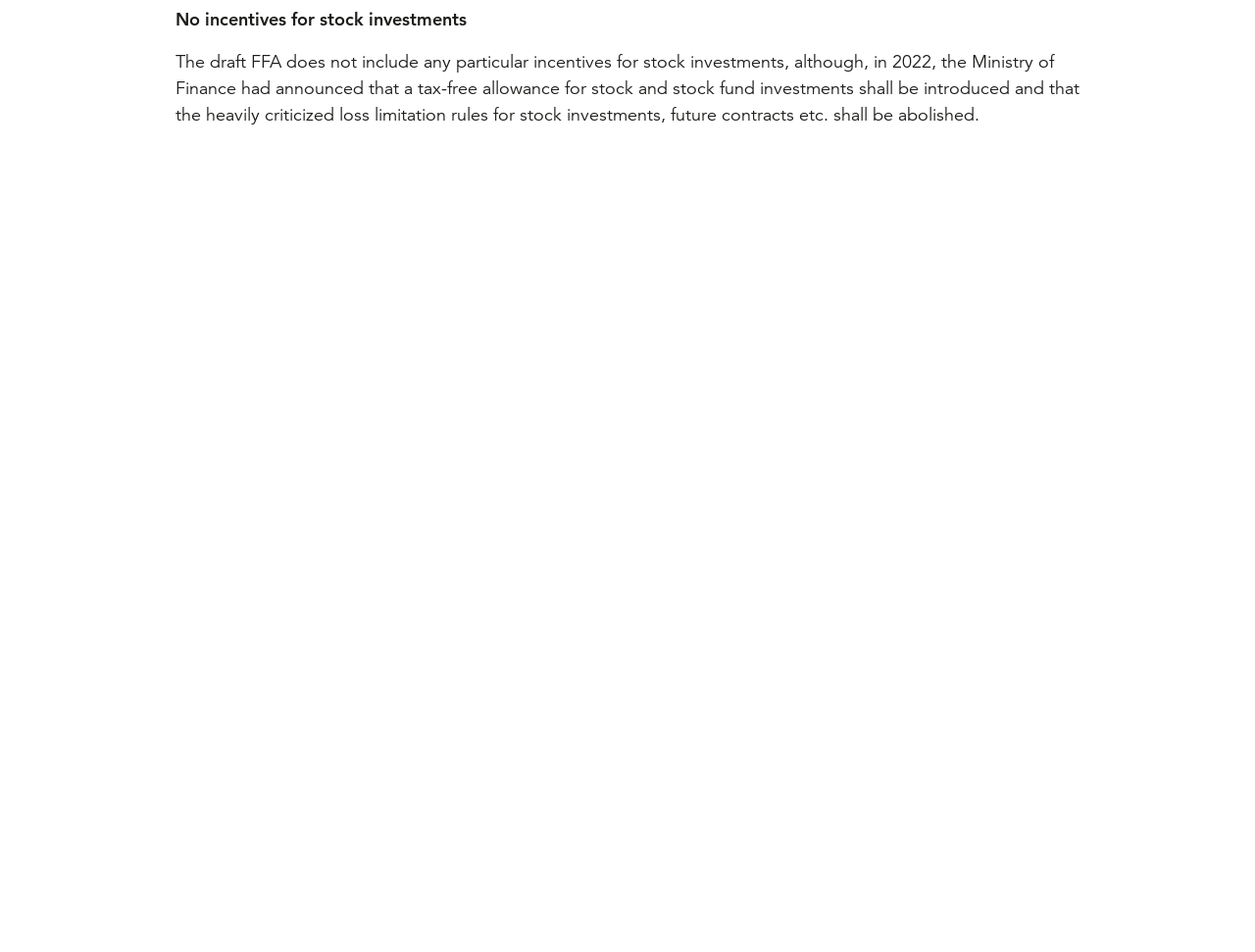Determine the bounding box coordinates for the area that should be clicked to carry out the following instruction: "Visit the Frankfurt office page".

[0.259, 0.467, 0.333, 0.487]